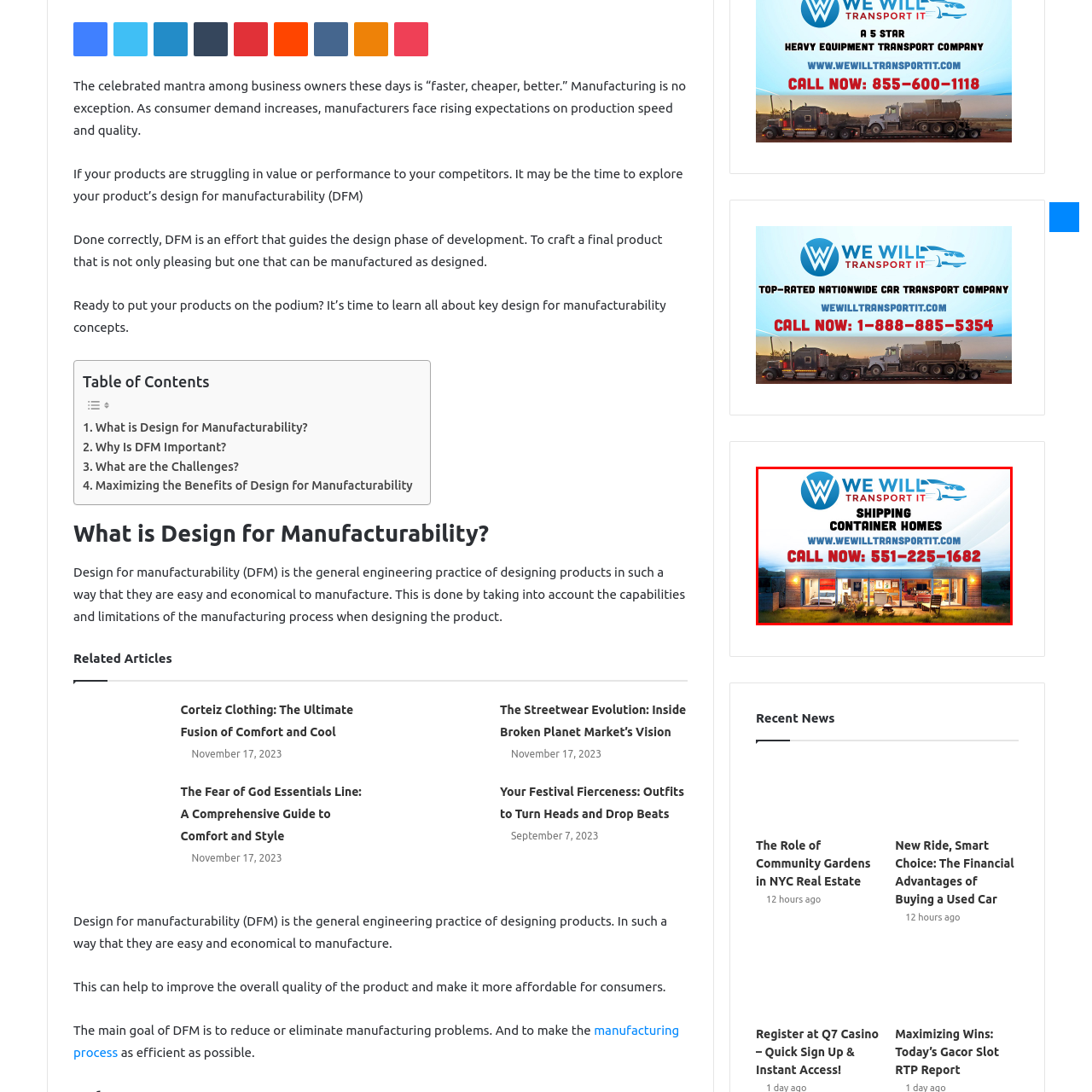What is the company's unique offering?
Inspect the image enclosed by the red bounding box and elaborate on your answer with as much detail as possible based on the visual cues.

The text below the logo reads 'SHIPPING CONTAINER HOMES', highlighting the unique offering of the company, which specializes in shipping container homes.